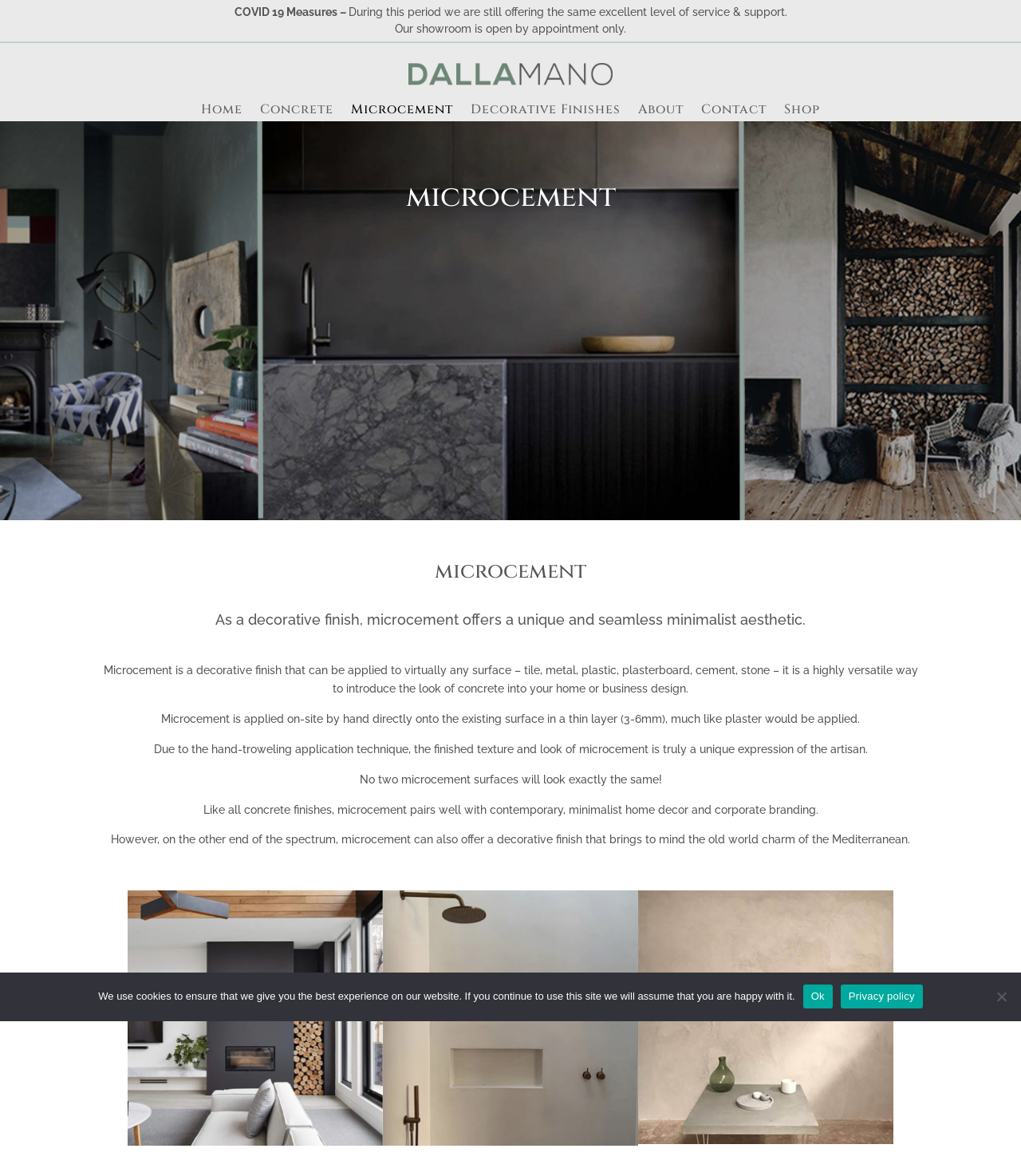What is the name of the company?
Please use the image to provide a one-word or short phrase answer.

Dalla Mano